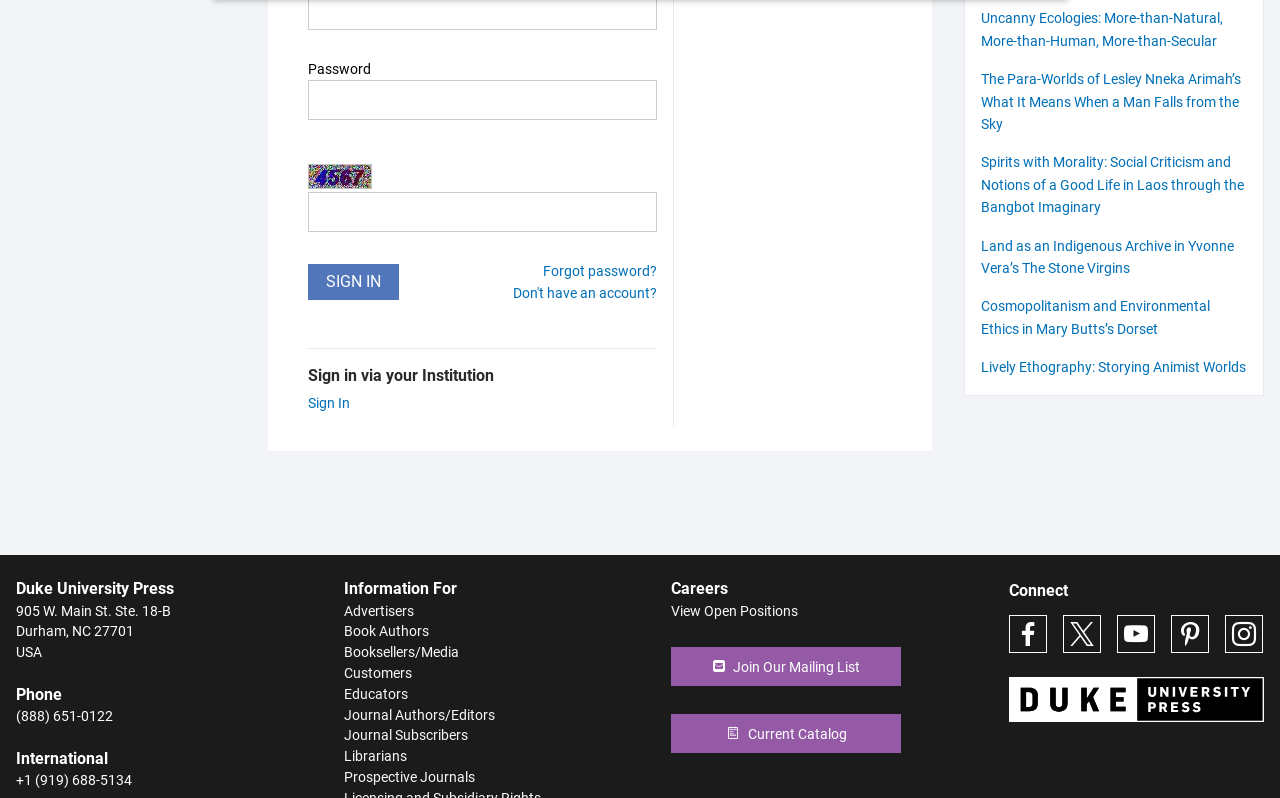Specify the bounding box coordinates of the region I need to click to perform the following instruction: "Sign in via your institution". The coordinates must be four float numbers in the range of 0 to 1, i.e., [left, top, right, bottom].

[0.241, 0.457, 0.513, 0.485]